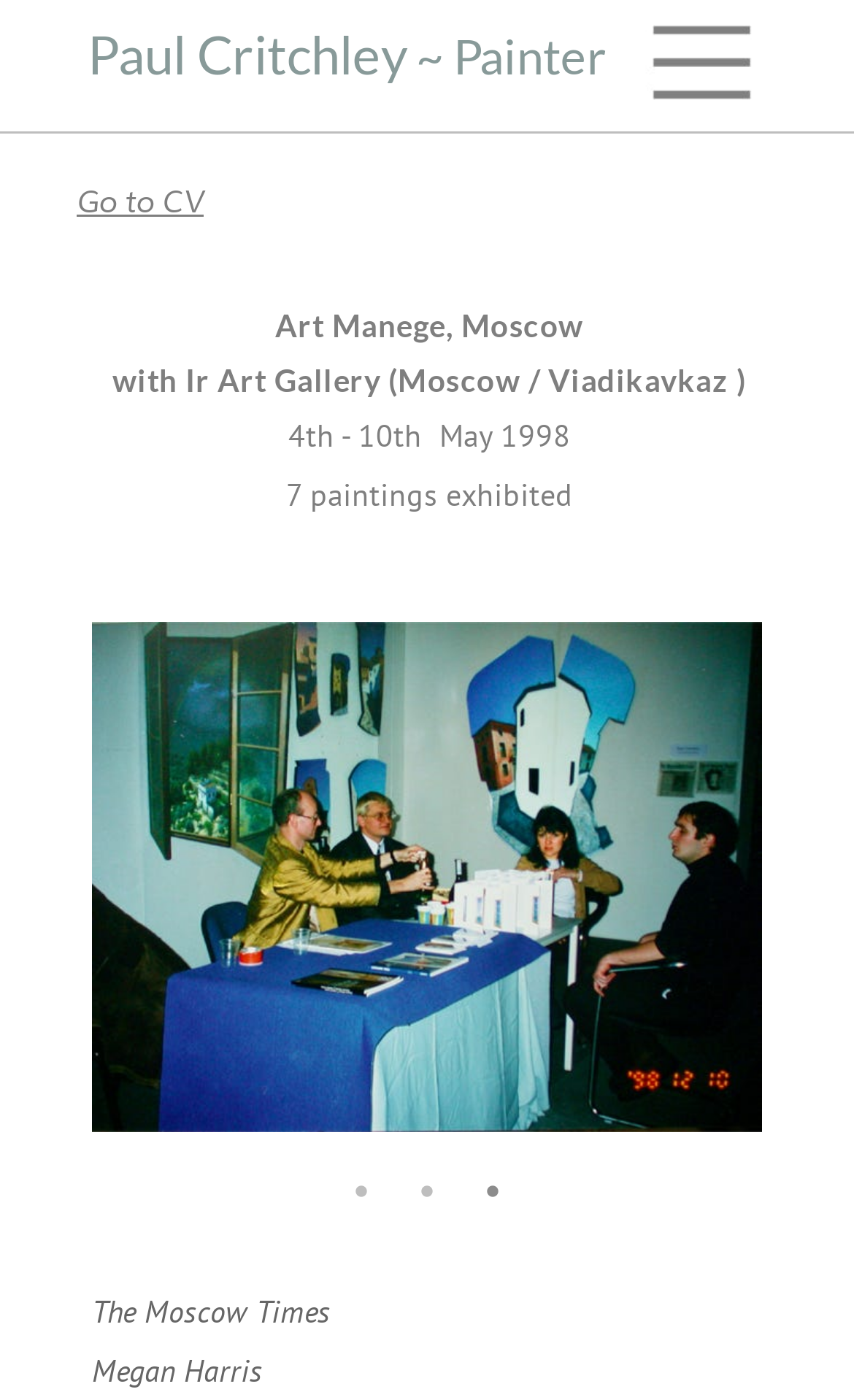Extract the bounding box coordinates for the described element: "Paul Critchley". The coordinates should be represented as four float numbers between 0 and 1: [left, top, right, bottom].

[0.103, 0.016, 0.477, 0.061]